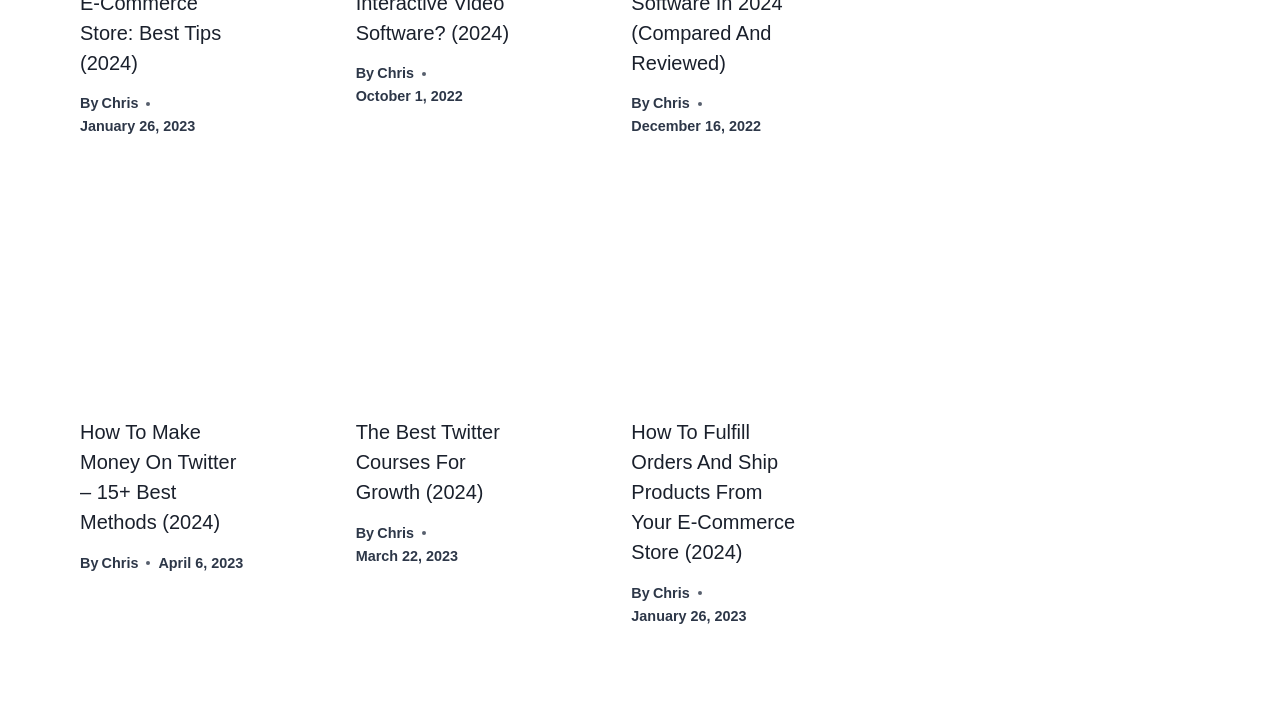Specify the bounding box coordinates for the region that must be clicked to perform the given instruction: "View the image of 'The Best Twitter courses For Growth (2024)'".

[0.253, 0.315, 0.437, 0.531]